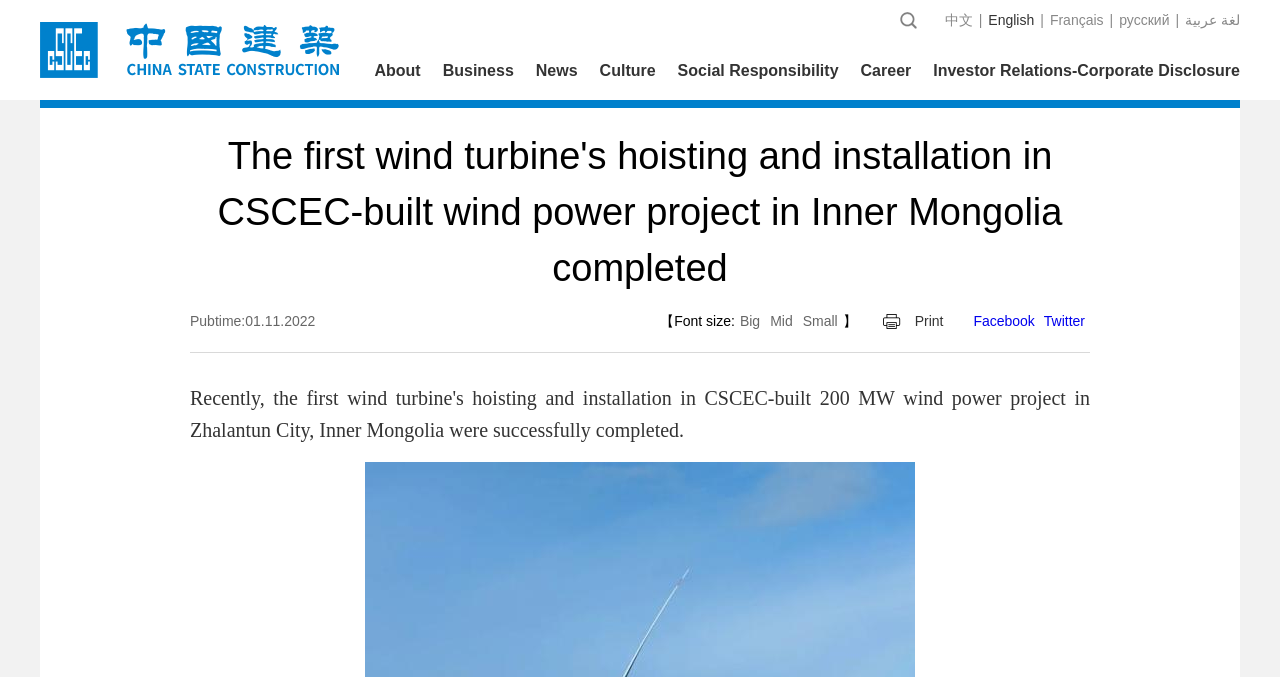Answer the question using only a single word or phrase: 
What social media platforms are available for sharing?

Facebook and Twitter